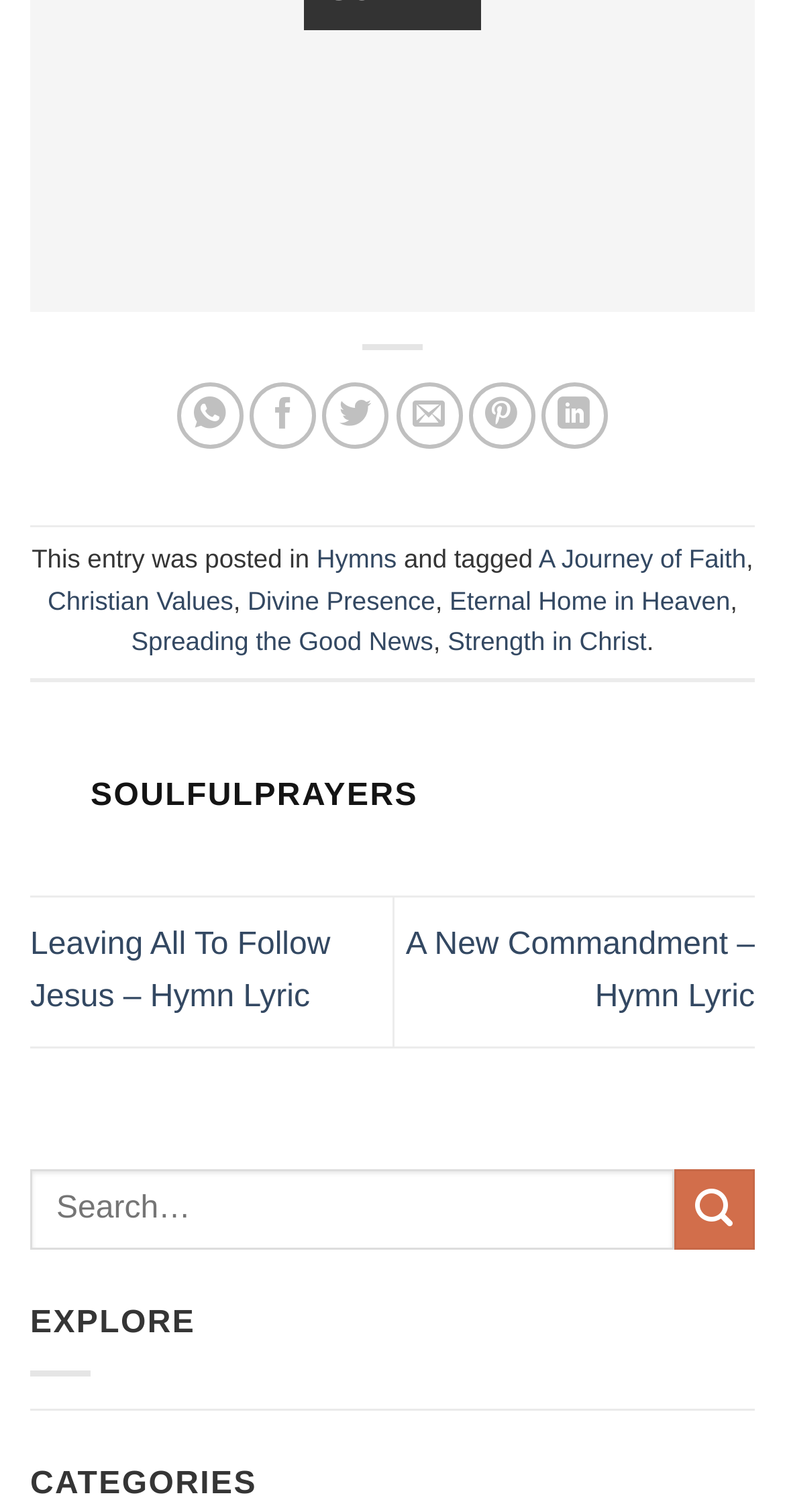What is the title of the first hymn lyric?
Please provide a single word or phrase as your answer based on the screenshot.

Leaving All To Follow Jesus